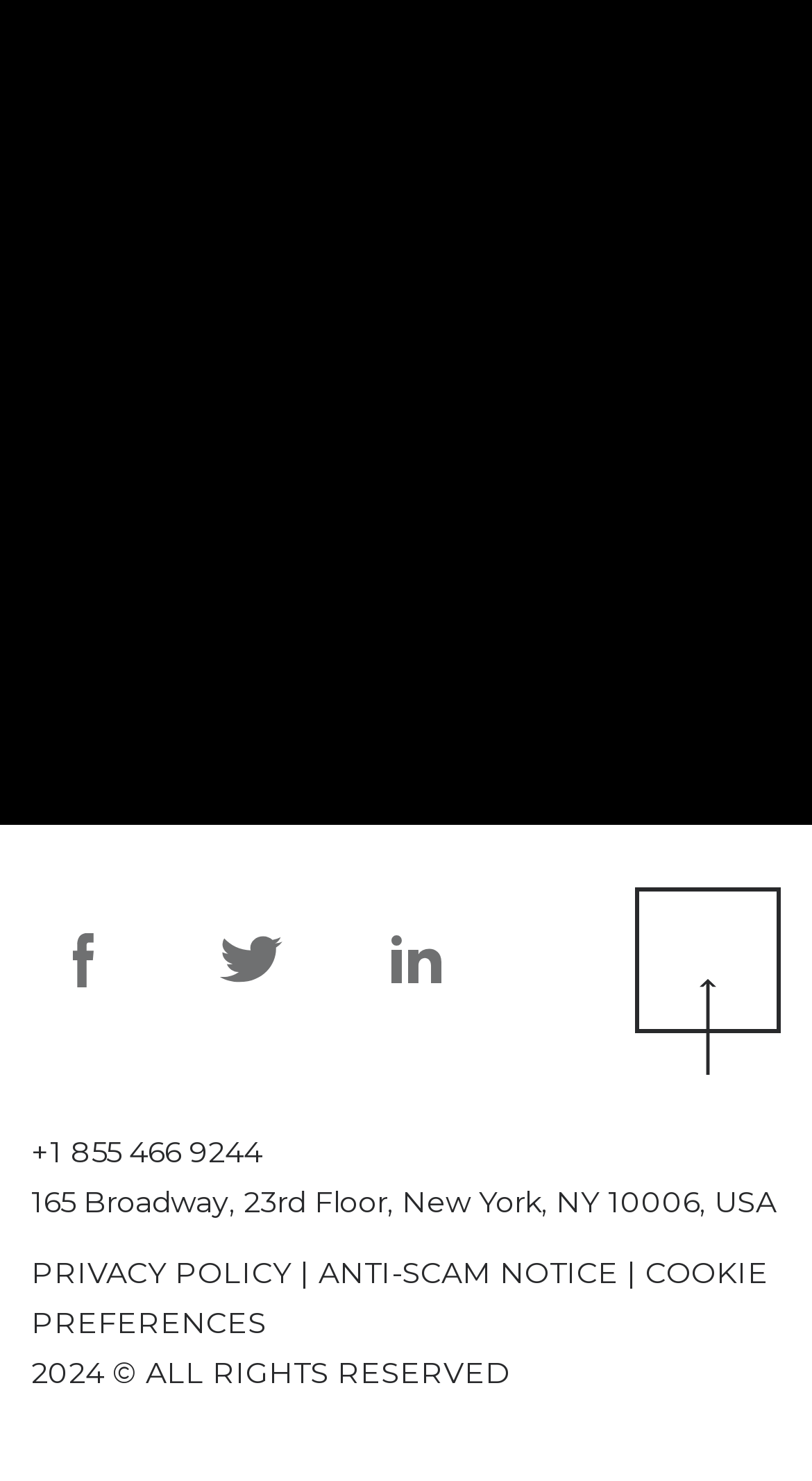Can you show the bounding box coordinates of the region to click on to complete the task described in the instruction: "Click SEND"?

[0.038, 0.495, 0.808, 0.565]